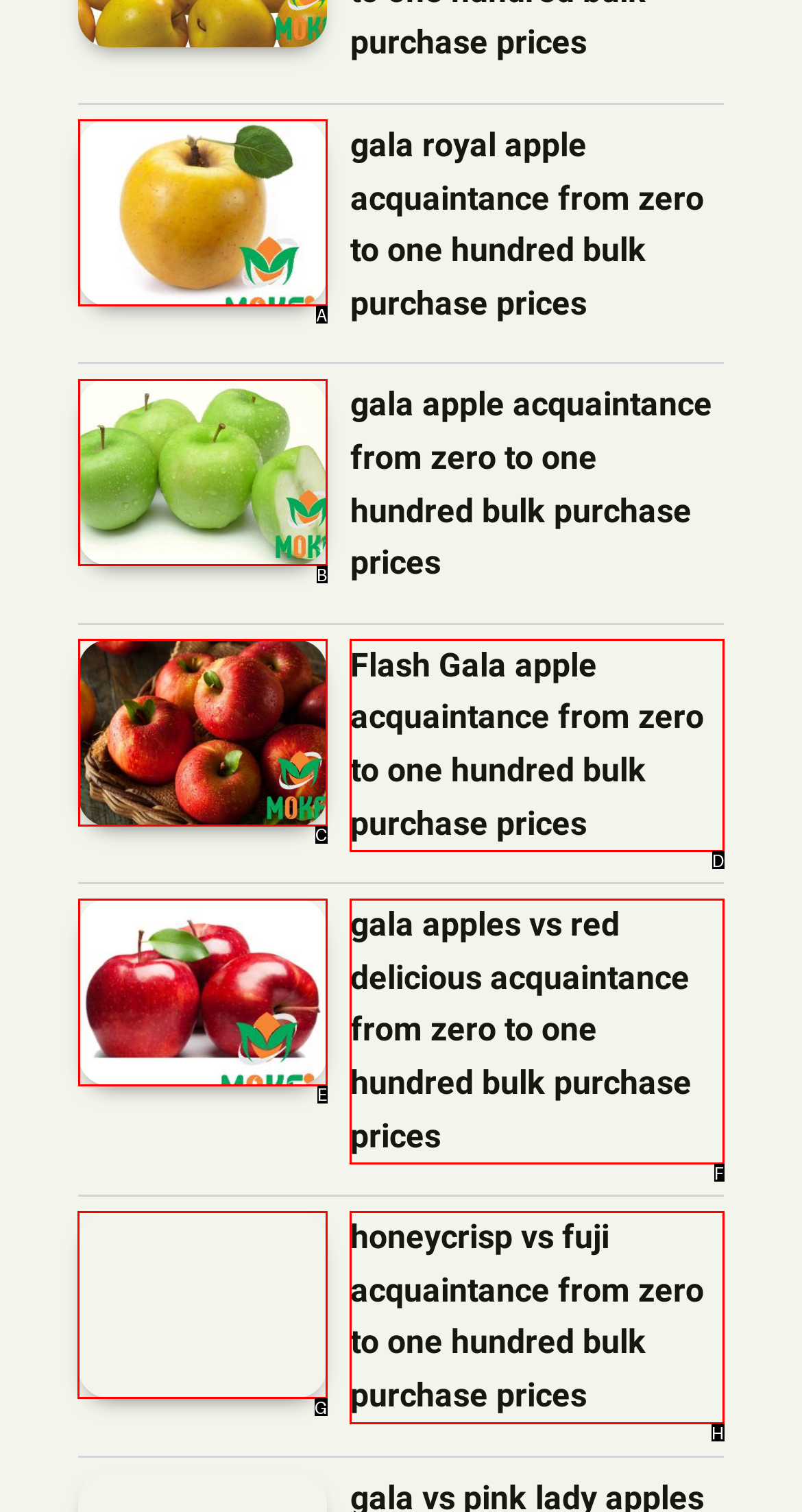Based on the task: Learn about Honeycrisp vs Fuji acquaintance from zero to one hundred bulk purchase prices, which UI element should be clicked? Answer with the letter that corresponds to the correct option from the choices given.

G